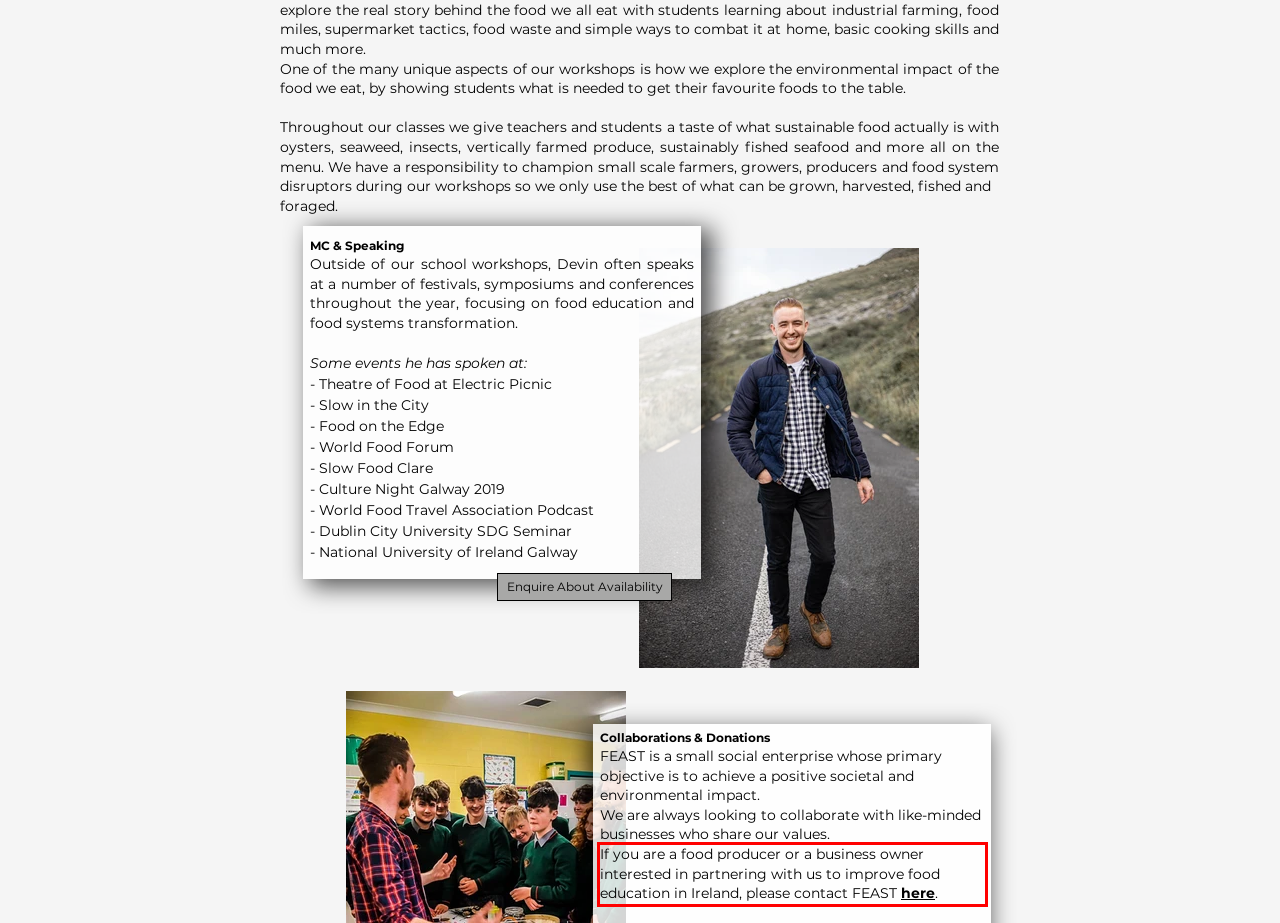Examine the webpage screenshot, find the red bounding box, and extract the text content within this marked area.

If you are a food producer or a business owner interested in partnering with us to improve food education in Ireland, please contact FEAST here.